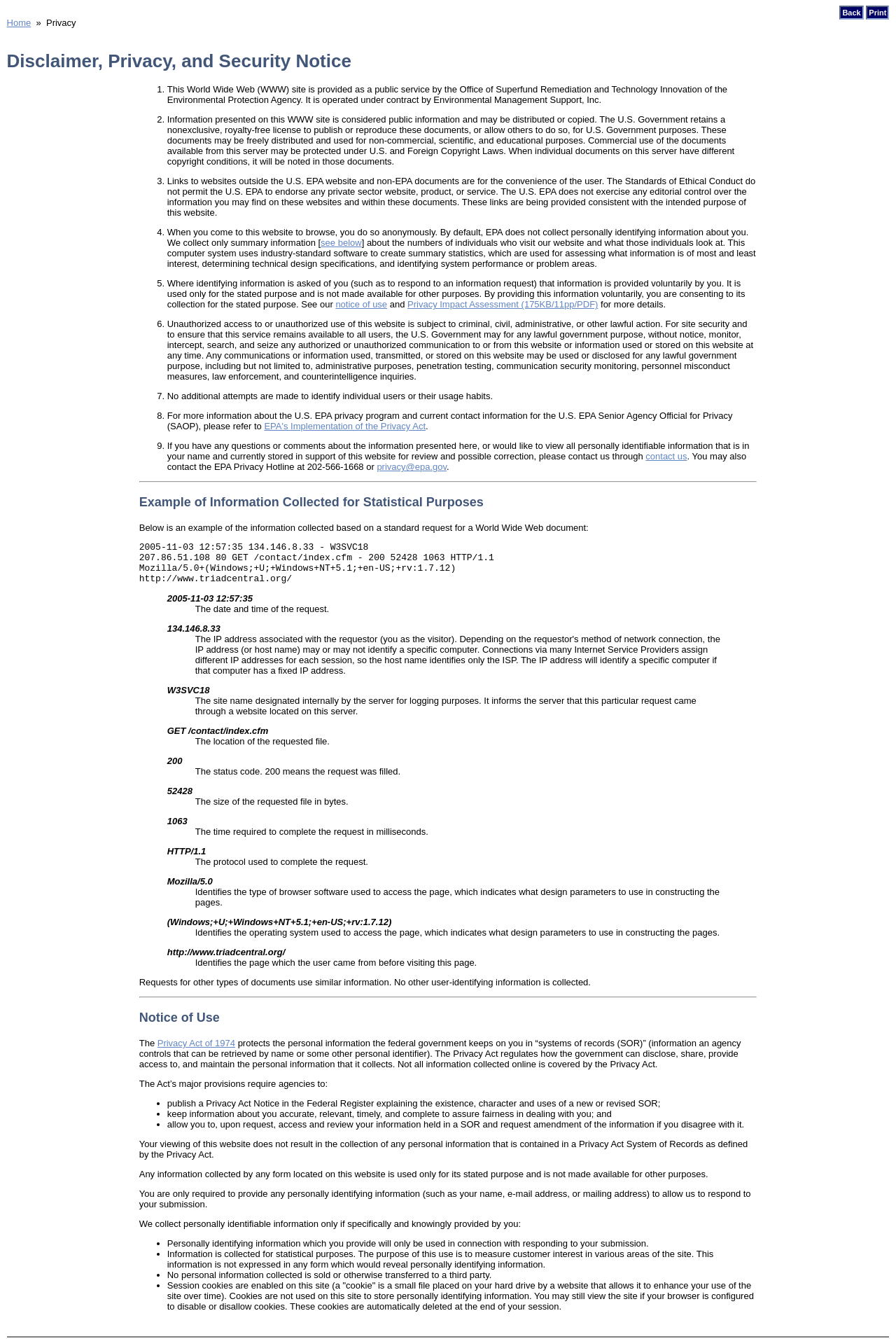What is the purpose of this website?
Refer to the image and answer the question using a single word or phrase.

Provide public service